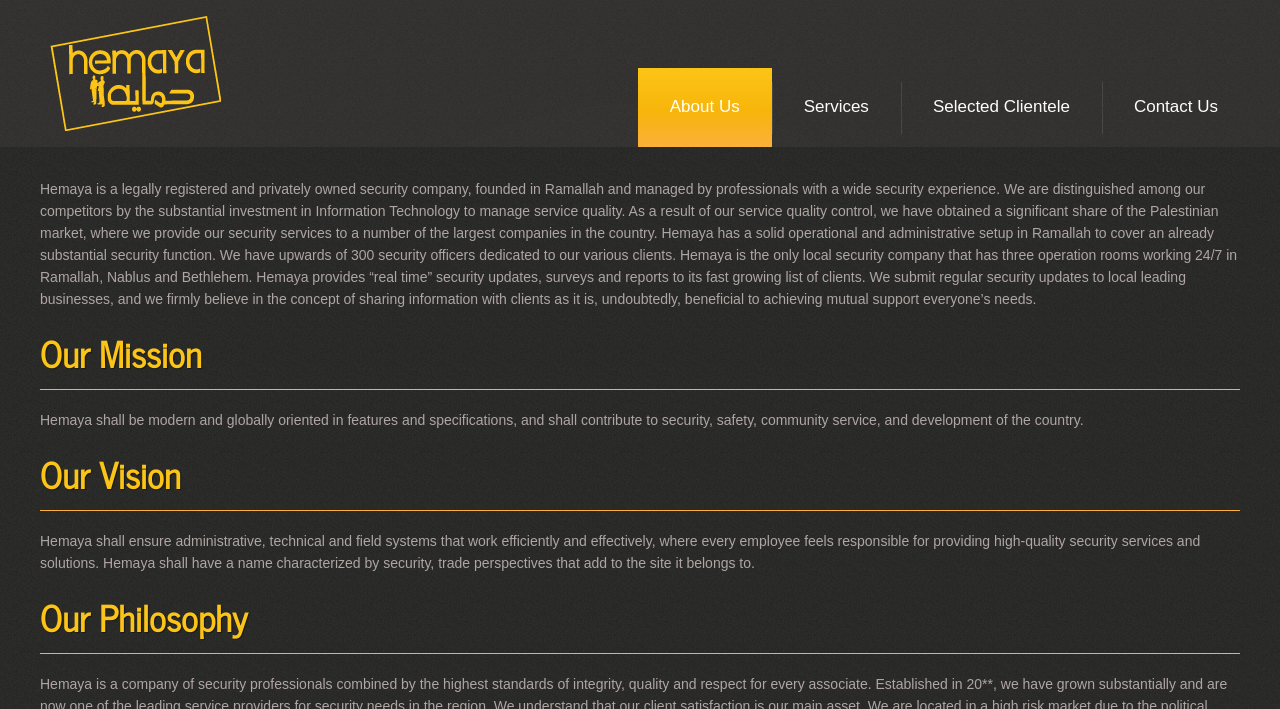Locate the bounding box of the UI element with the following description: "Selected Clientele".

[0.704, 0.096, 0.861, 0.207]